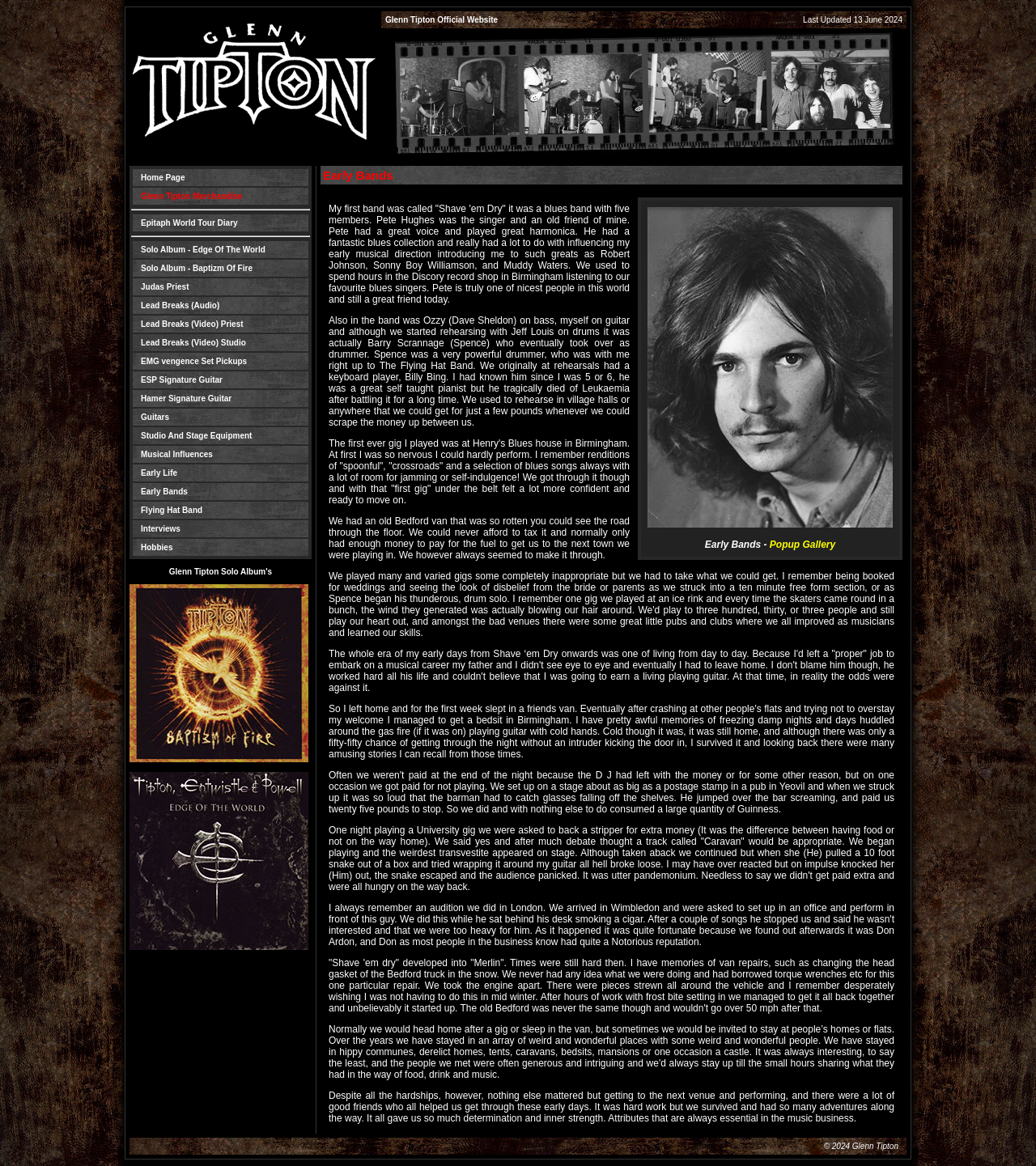What was the name of the singer in the band Shave 'em Dry? Observe the screenshot and provide a one-word or short phrase answer.

Pete Hughes